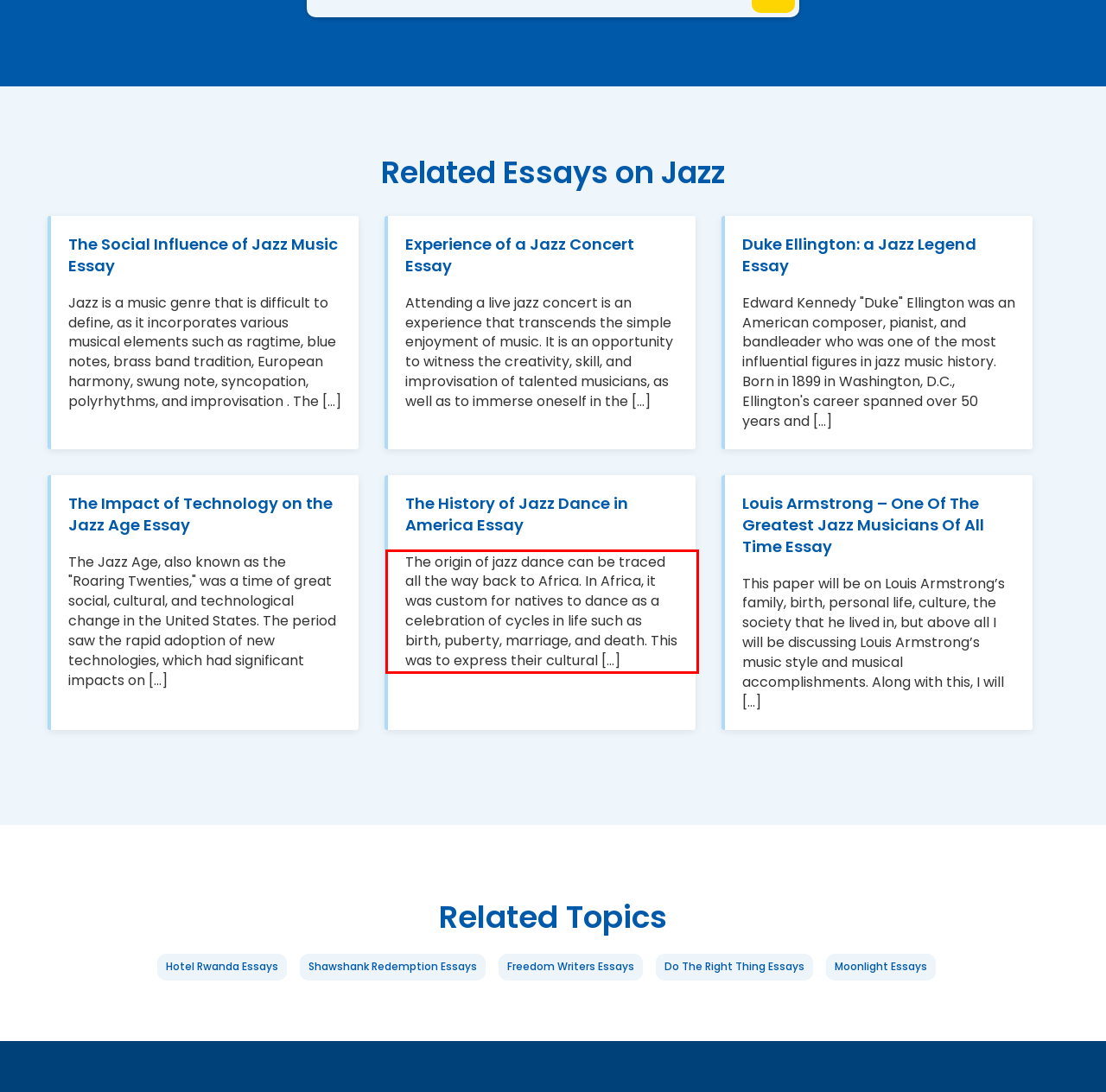Examine the webpage screenshot, find the red bounding box, and extract the text content within this marked area.

The origin of jazz dance can be traced all the way back to Africa. In Africa, it was custom for natives to dance as a celebration of cycles in life such as birth, puberty, marriage, and death. This was to express their cultural [...]